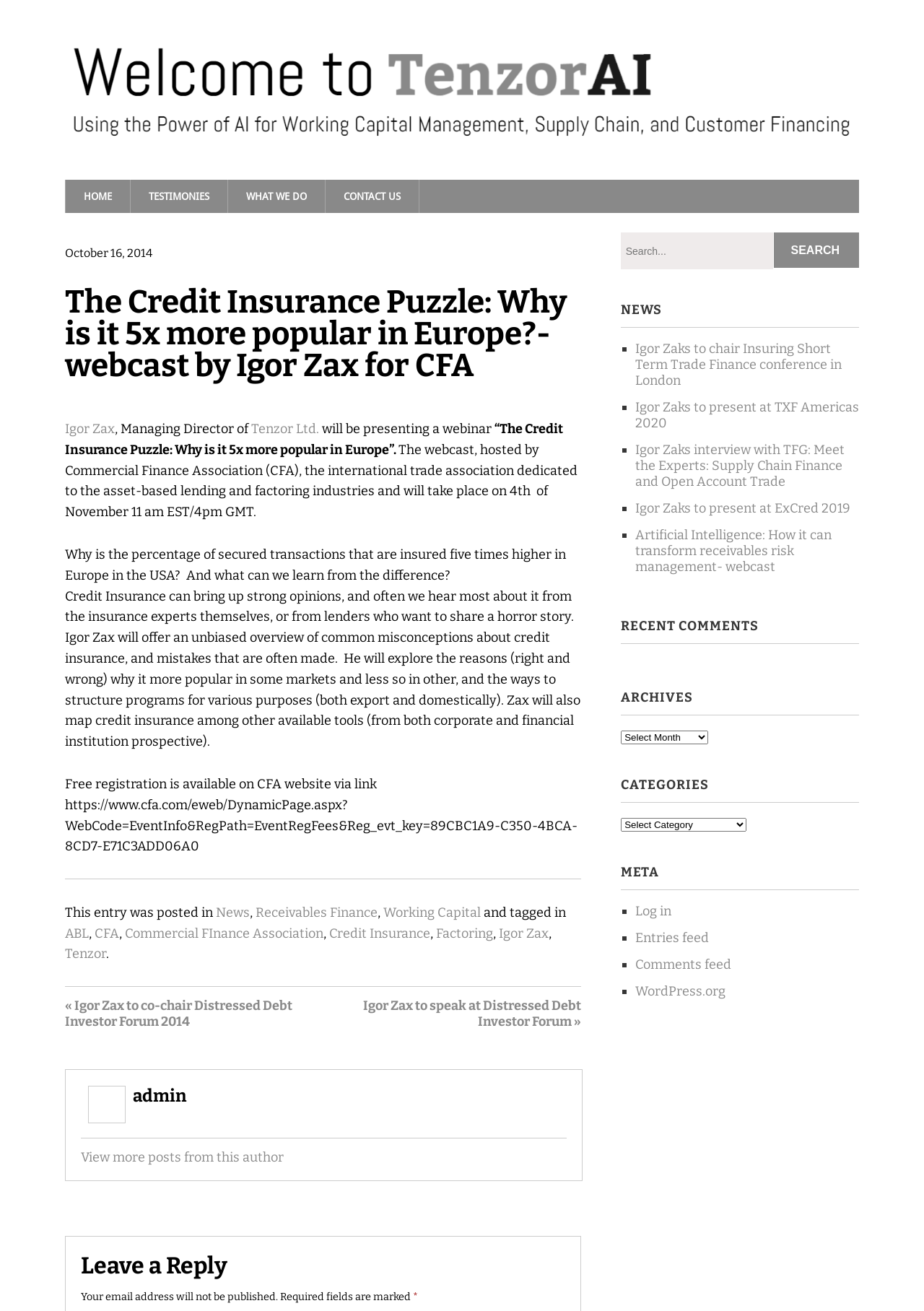Determine the main text heading of the webpage and provide its content.

The Credit Insurance Puzzle: Why is it 5x more popular in Europe?- webcast by Igor Zax for CFA